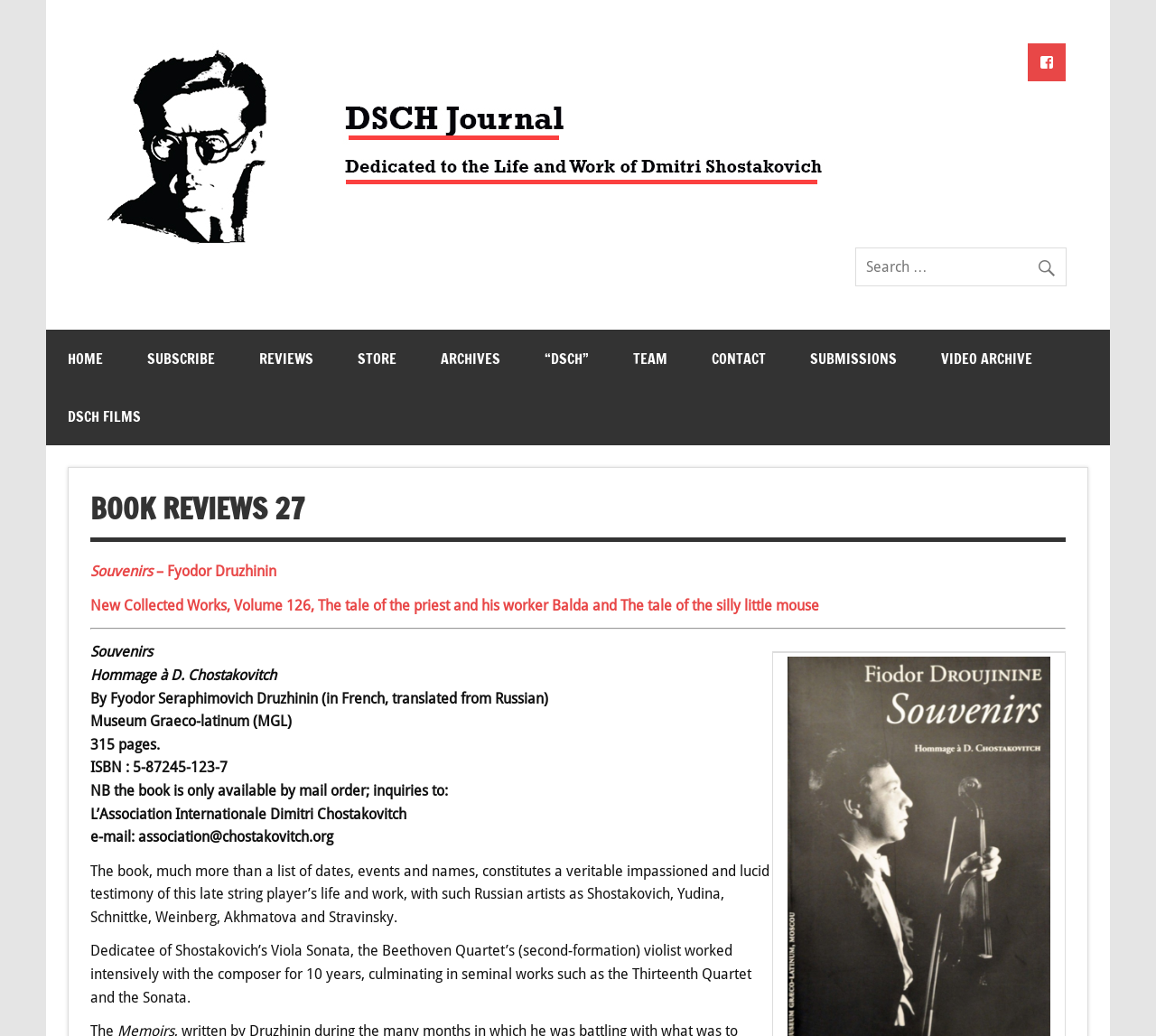Kindly determine the bounding box coordinates for the clickable area to achieve the given instruction: "Read the review of Souvenirs – Fyodor Druzhinin".

[0.078, 0.543, 0.239, 0.56]